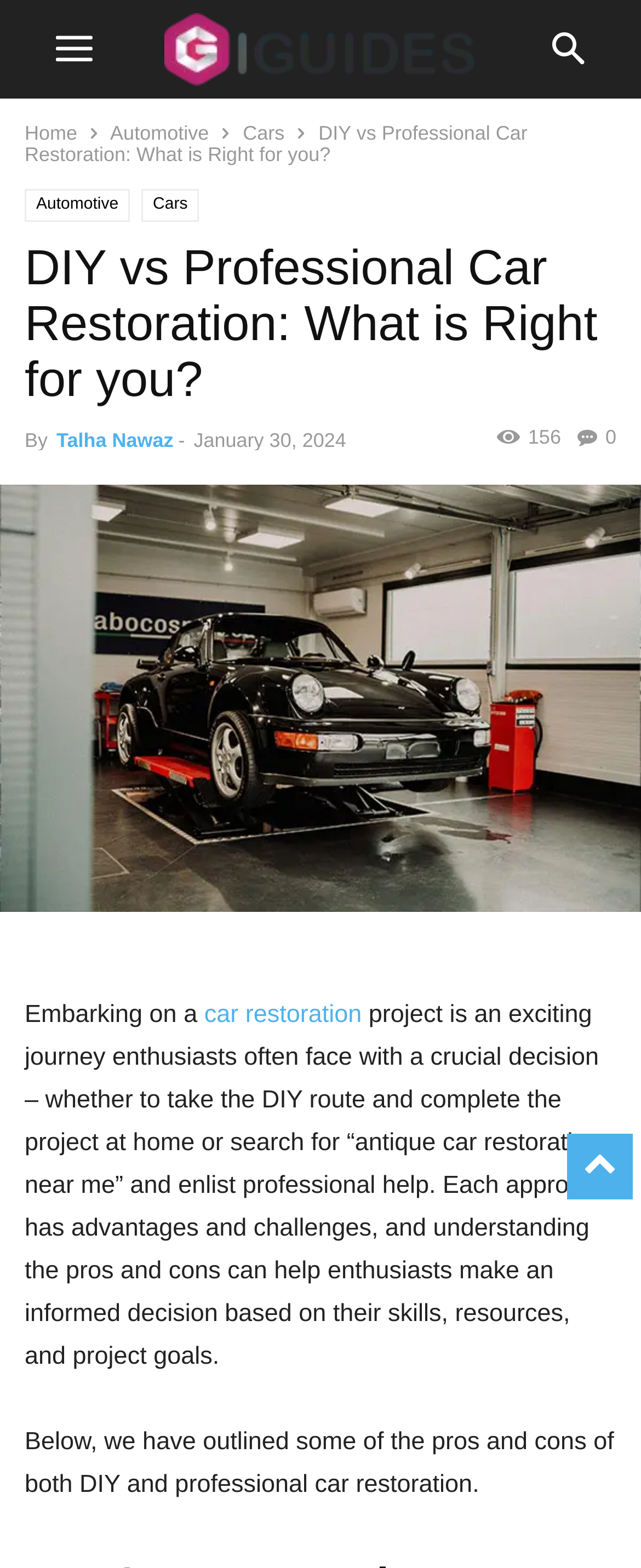Can you find and provide the main heading text of this webpage?

DIY vs Professional Car Restoration: What is Right for you?